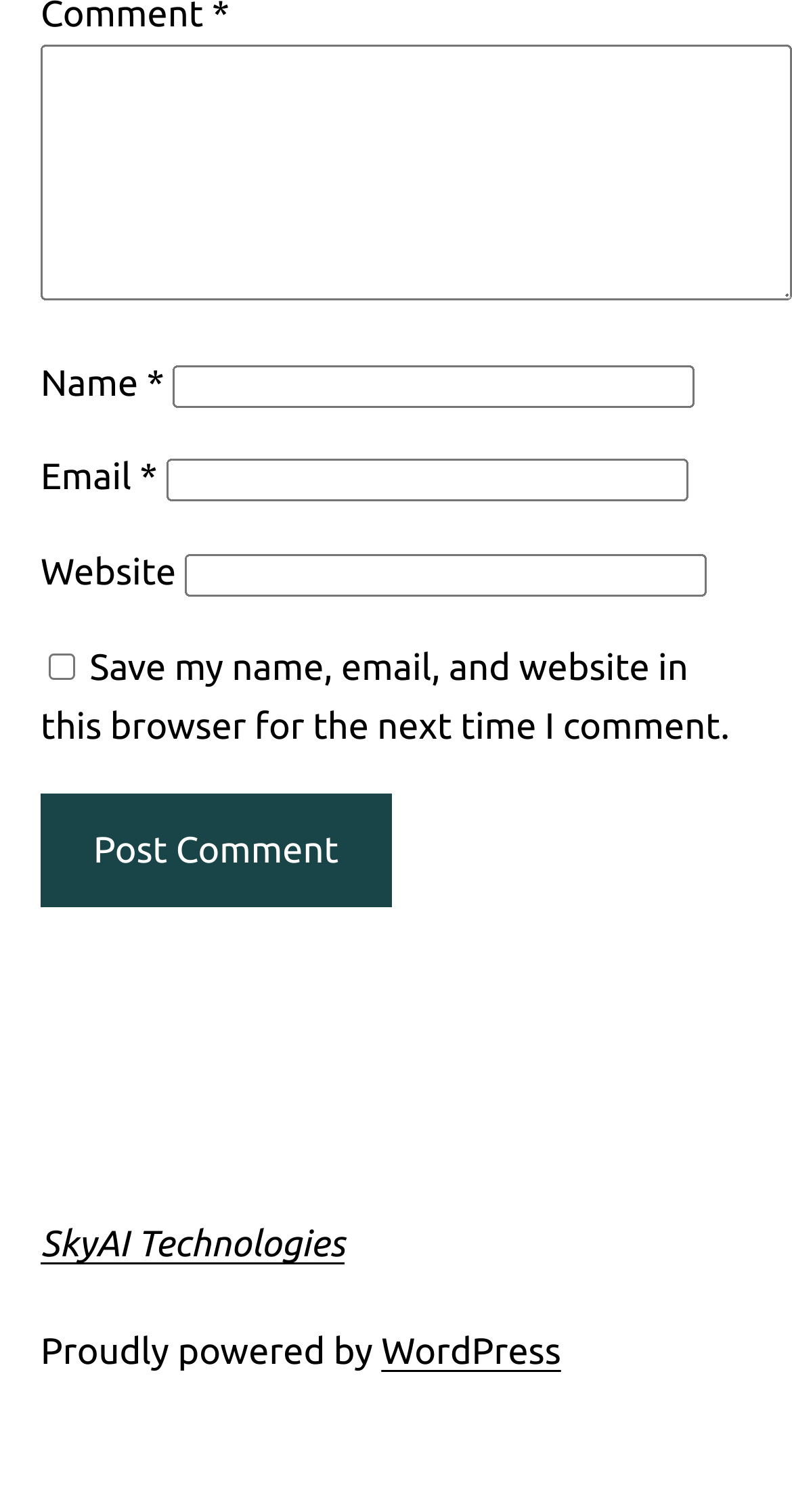Analyze the image and deliver a detailed answer to the question: What is the button at the bottom of the form for?

The button at the bottom of the form is labeled 'Post Comment', which suggests that it is used to submit the comment form and post the user's comment.